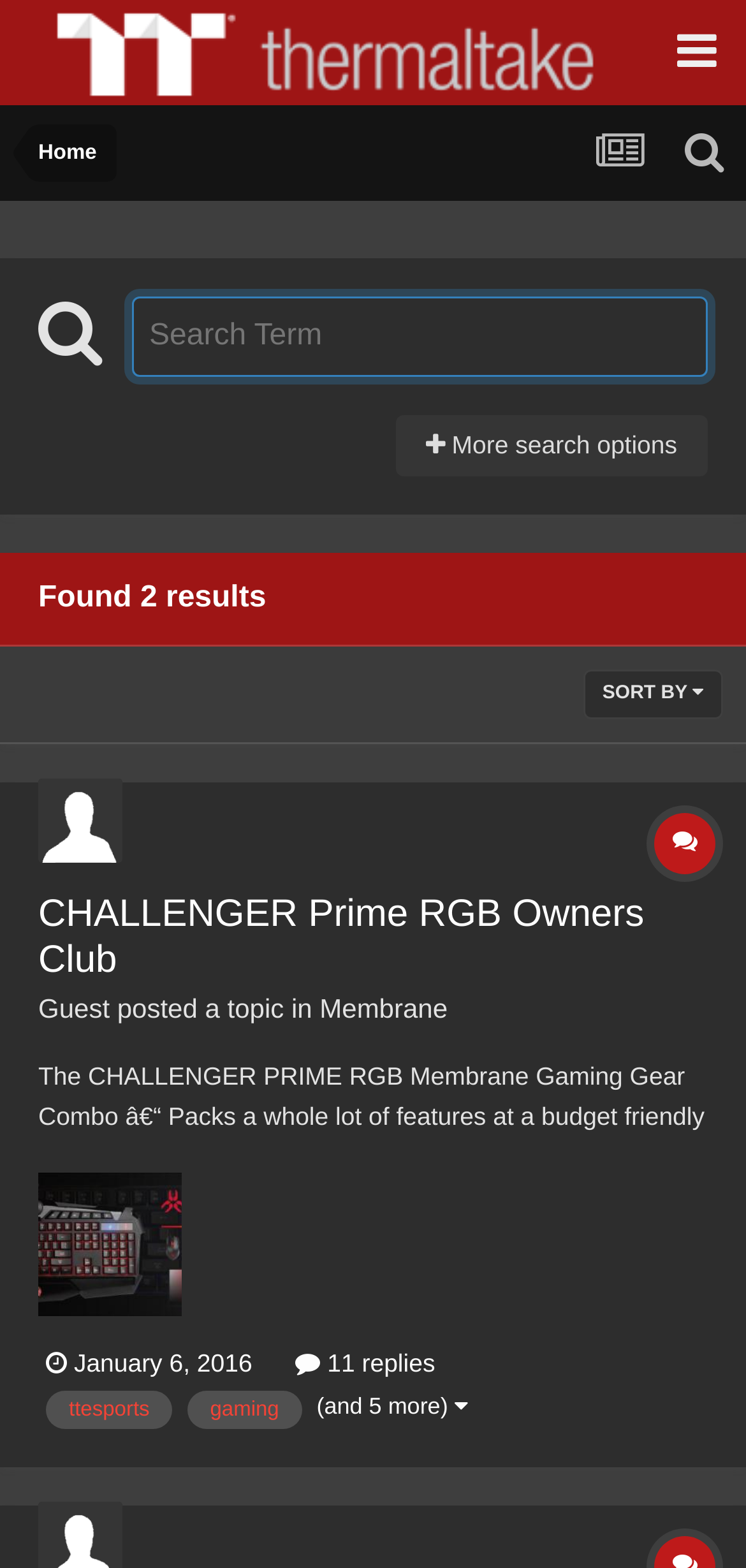From the image, can you give a detailed response to the question below:
How many replies does the topic 'CHALLENGER Prime RGB Owners Club' have?

The number of replies can be found in the link element ' 11 replies' which is located below the topic description.